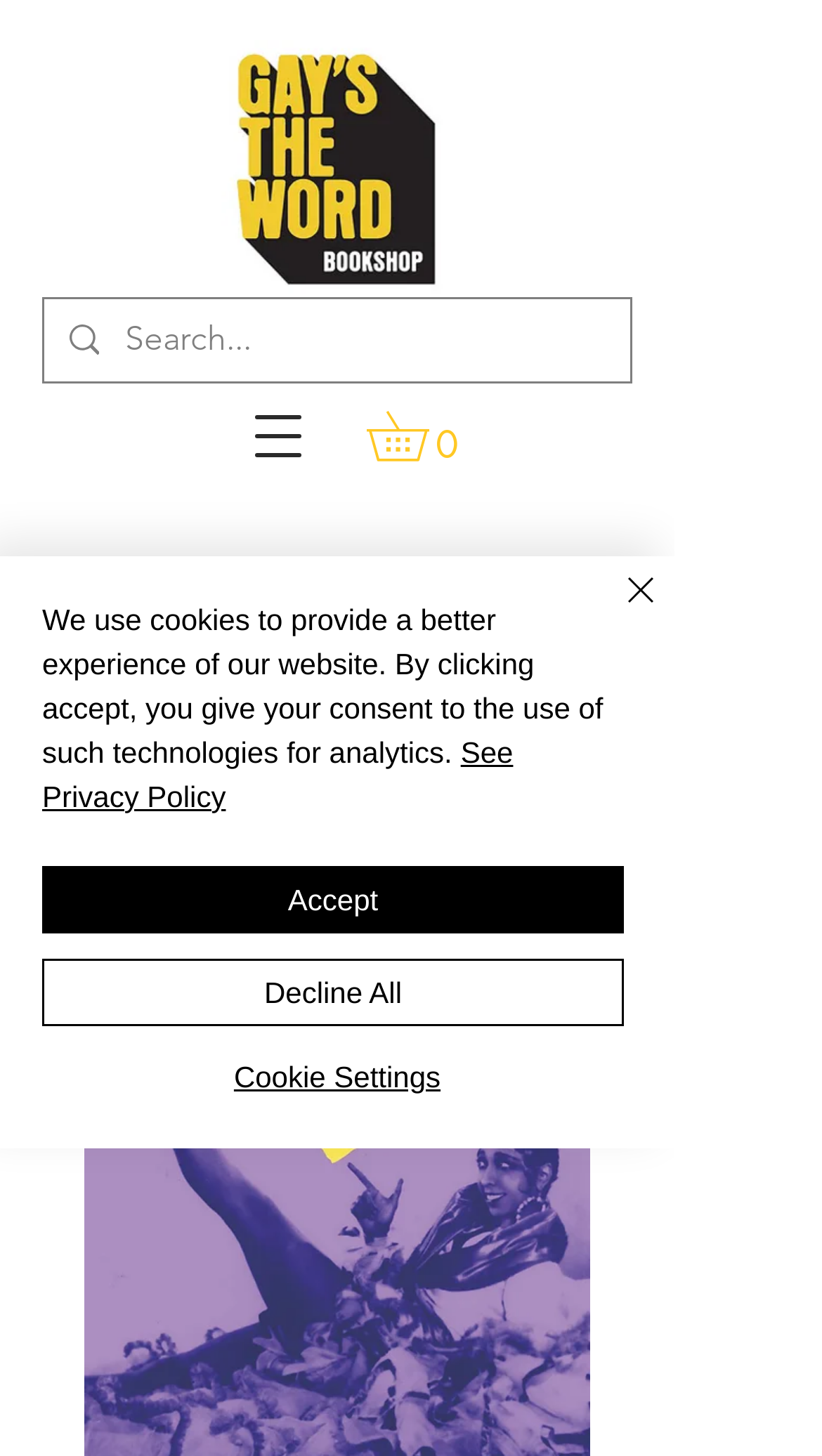What is the purpose of the search box?
Using the image, elaborate on the answer with as much detail as possible.

The search box is located at the top right of the webpage, and it's a text input field with a bounding box of [0.152, 0.205, 0.669, 0.262]. It's accompanied by a search icon and a placeholder text 'Search...'. The purpose of the search box is to allow users to search for specific content or products on the webpage.